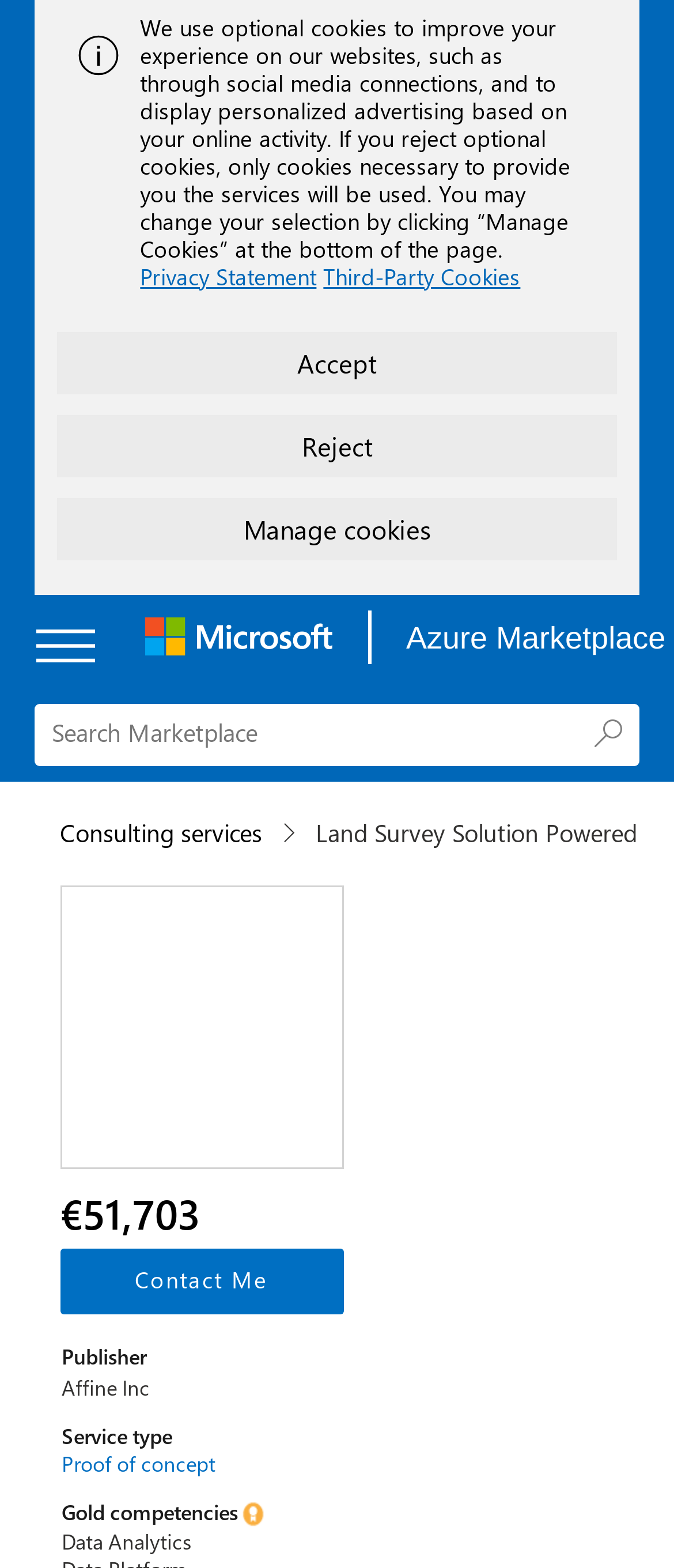Find the bounding box coordinates for the area that should be clicked to accomplish the instruction: "Search for Azure Marketplace apps".

[0.051, 0.449, 0.949, 0.489]